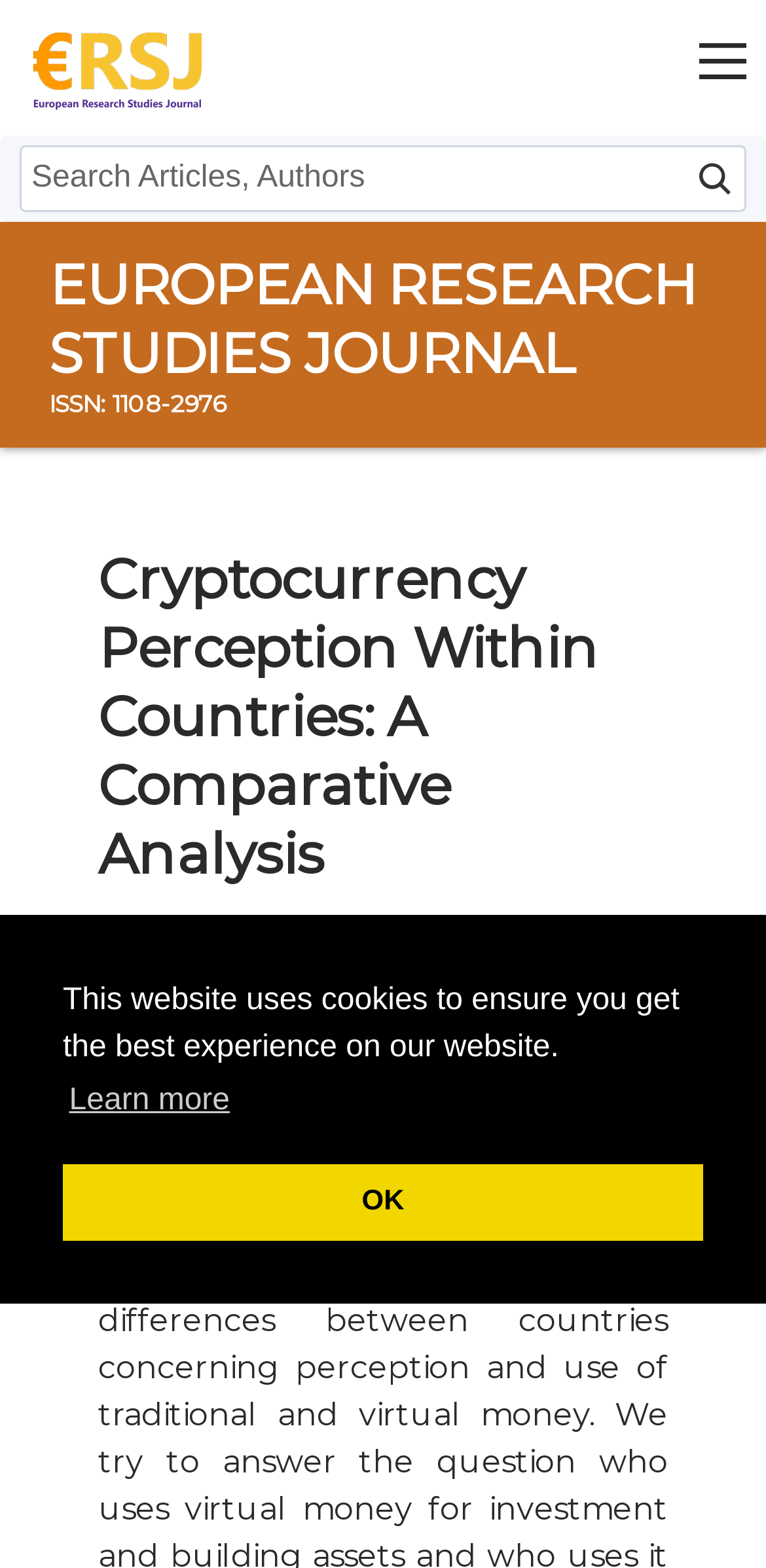Identify the bounding box coordinates of the clickable region necessary to fulfill the following instruction: "submit a research paper". The bounding box coordinates should be four float numbers between 0 and 1, i.e., [left, top, right, bottom].

[0.0, 0.257, 1.0, 0.314]